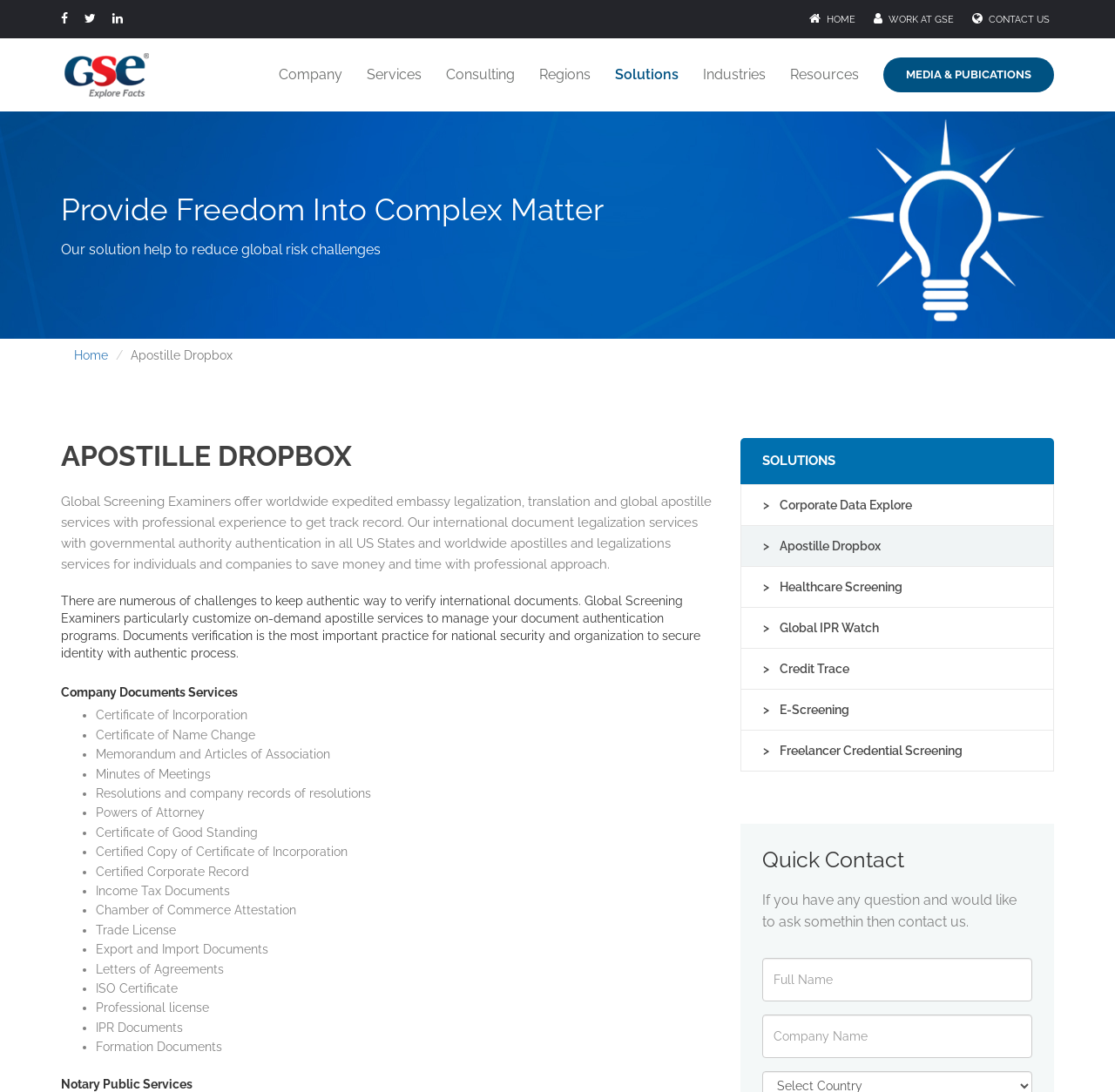Create a detailed narrative of the webpage’s visual and textual elements.

The webpage is about Global Screening Examiners (GSE), a company that provides document attestation, authentication, notarization, and legalization services globally. 

At the top of the page, there are several links, including 'HOME', 'WORK AT GSE', and 'CONTACT US', which are positioned horizontally. Below these links, there is a logo and a navigation menu with links to 'Company', 'Services', 'Consulting', 'Regions', 'Solutions', 'Industries', and 'Resources'.

The main content of the page is divided into sections. The first section has a heading 'Provide Freedom Into Complex Matter' and a subheading 'Our solution help to reduce global risk challenges'. 

Below this section, there is a section about Apostille Dropbox, which provides worldwide expedited embassy legalization, translation, and global apostille services. This section includes a detailed description of the services offered and a list of company documents that can be serviced, such as certificates of incorporation, powers of attorney, and income tax documents.

On the right side of the page, there is a section with a heading 'SOLUTIONS' that lists various solutions offered by GSE, including Corporate Data Explore, Apostille Dropbox, Healthcare Screening, Global IPR Watch, Credit Trace, E-Screening, and Freelancer Credential Screening.

At the bottom of the page, there is a 'Quick Contact' section where users can fill out a form to contact GSE. The form includes fields for full name, company name, and a message.